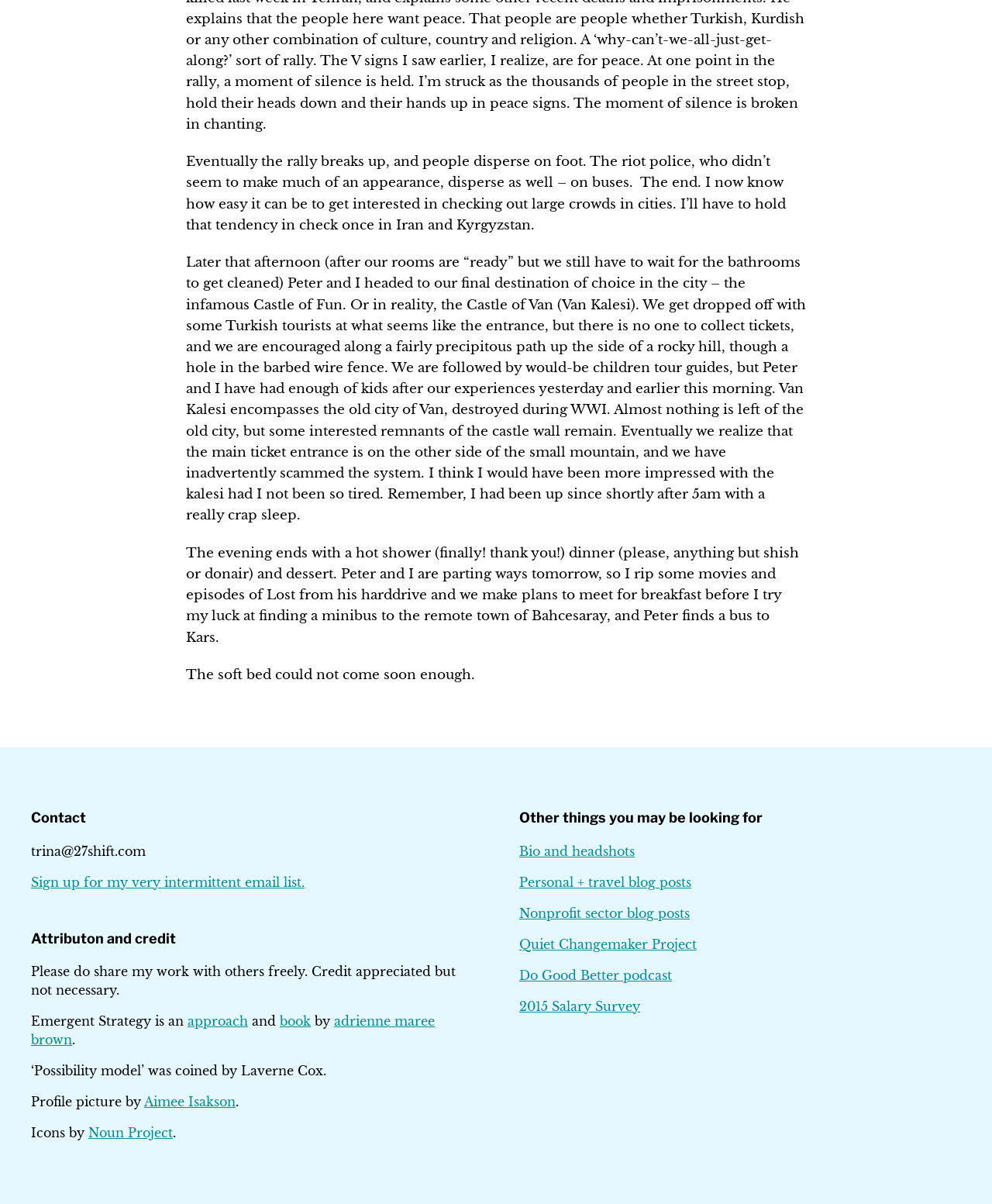Identify the bounding box coordinates of the part that should be clicked to carry out this instruction: "Click on the 'Sign up for my very intermittent email list' link".

[0.031, 0.726, 0.307, 0.739]